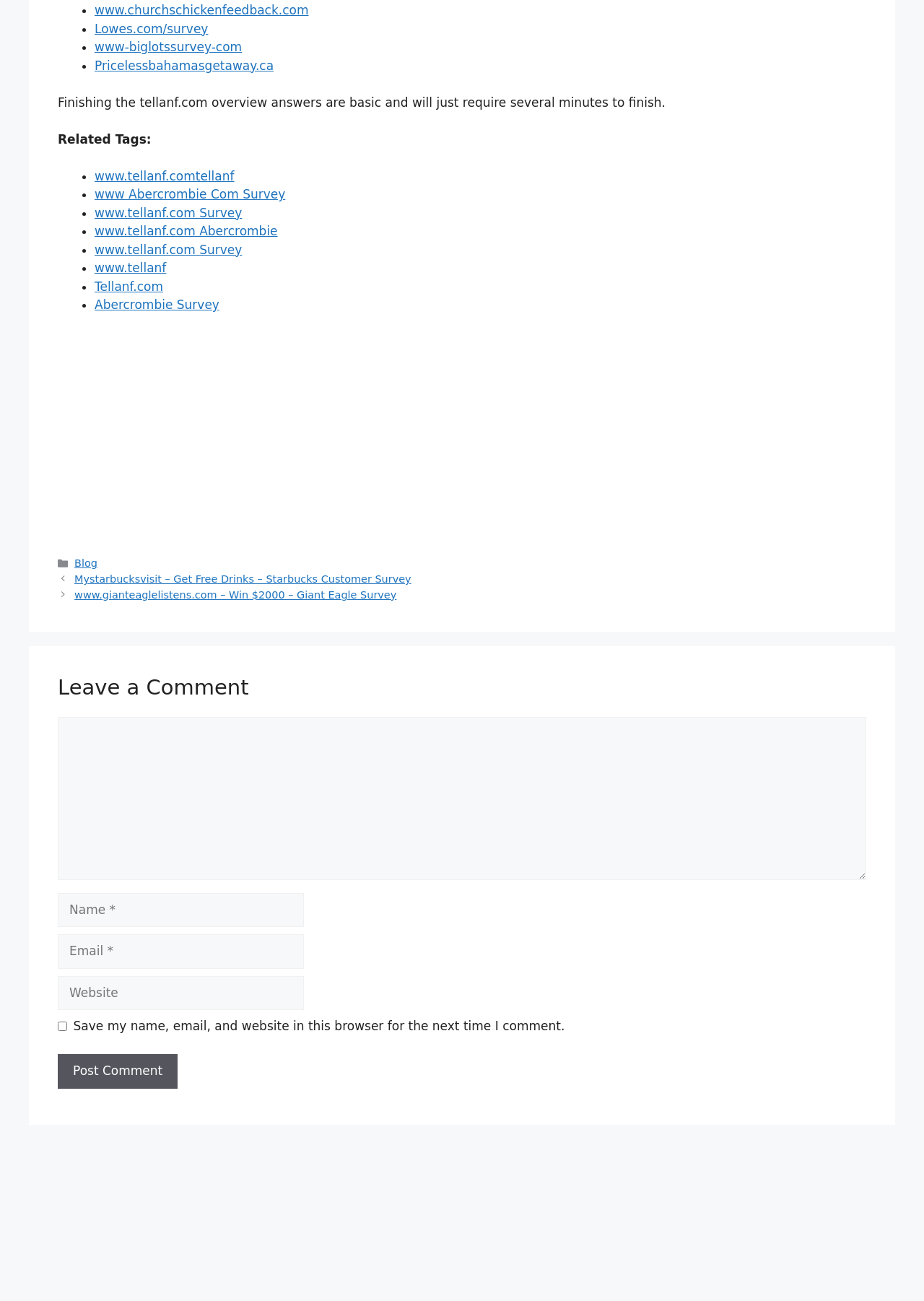Answer the following inquiry with a single word or phrase:
How many links are present on the webpage?

15